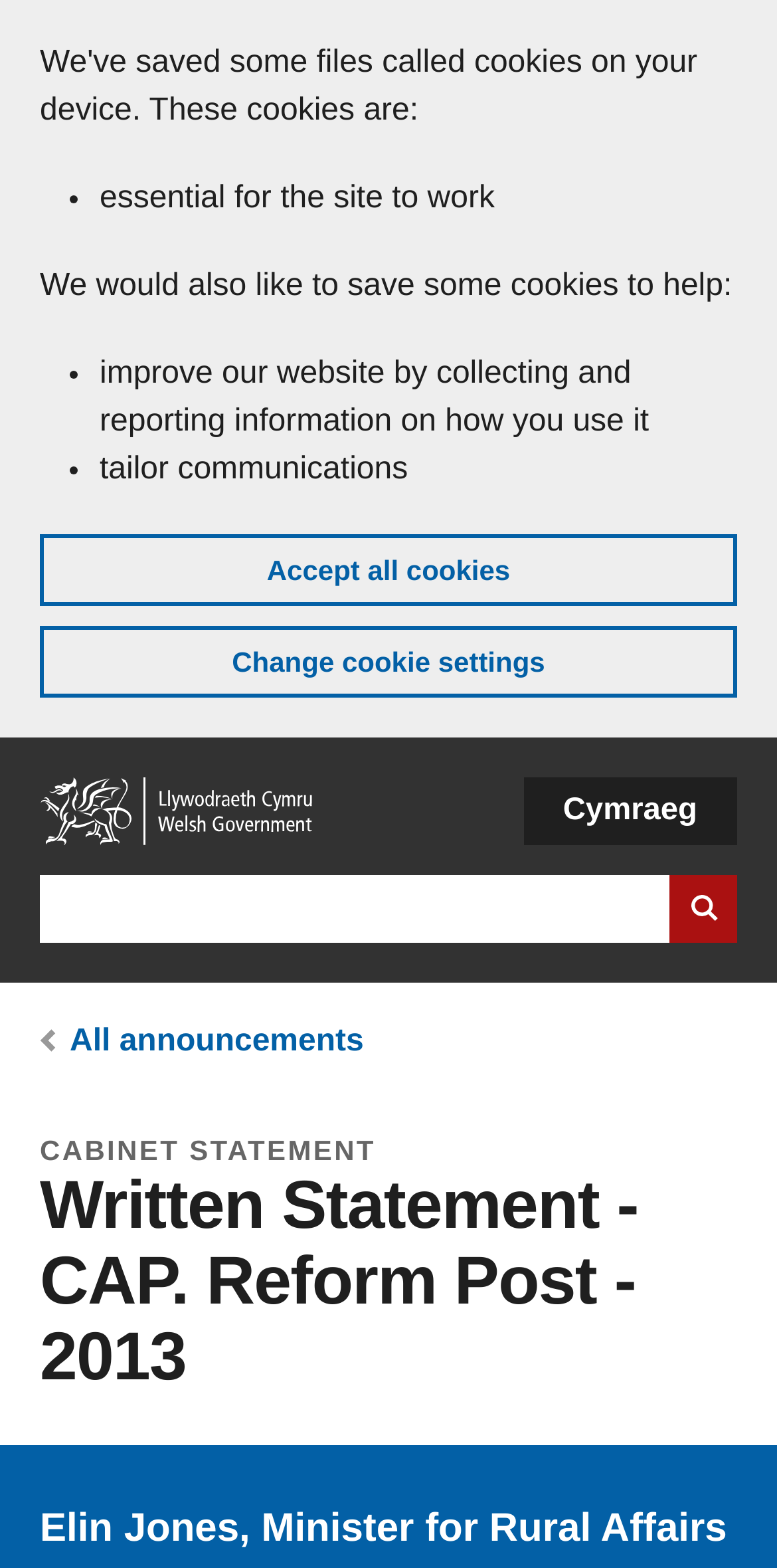Who is the author of the written statement?
Kindly offer a detailed explanation using the data available in the image.

The static text at the bottom of the webpage indicates that the written statement is by Elin Jones, who is the Minister for Rural Affairs.